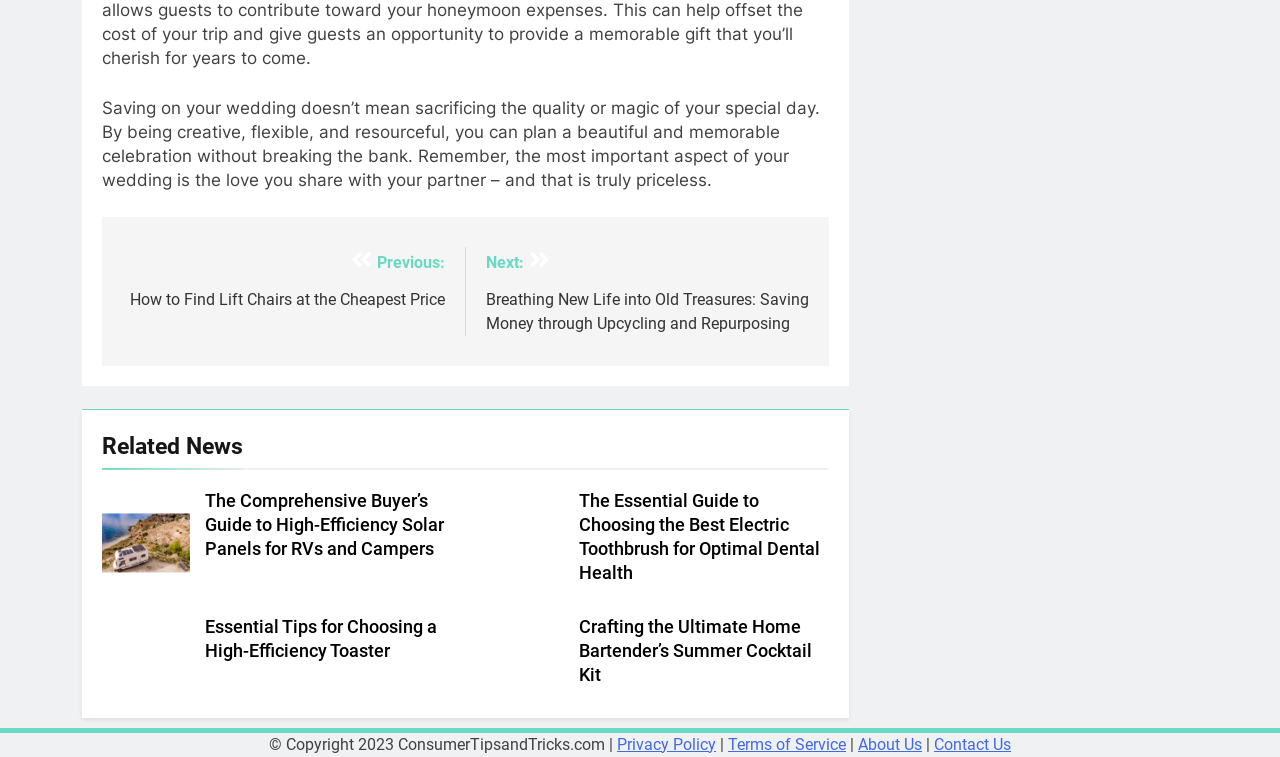Answer the question using only one word or a concise phrase: What is the main topic of the webpage?

Wedding planning